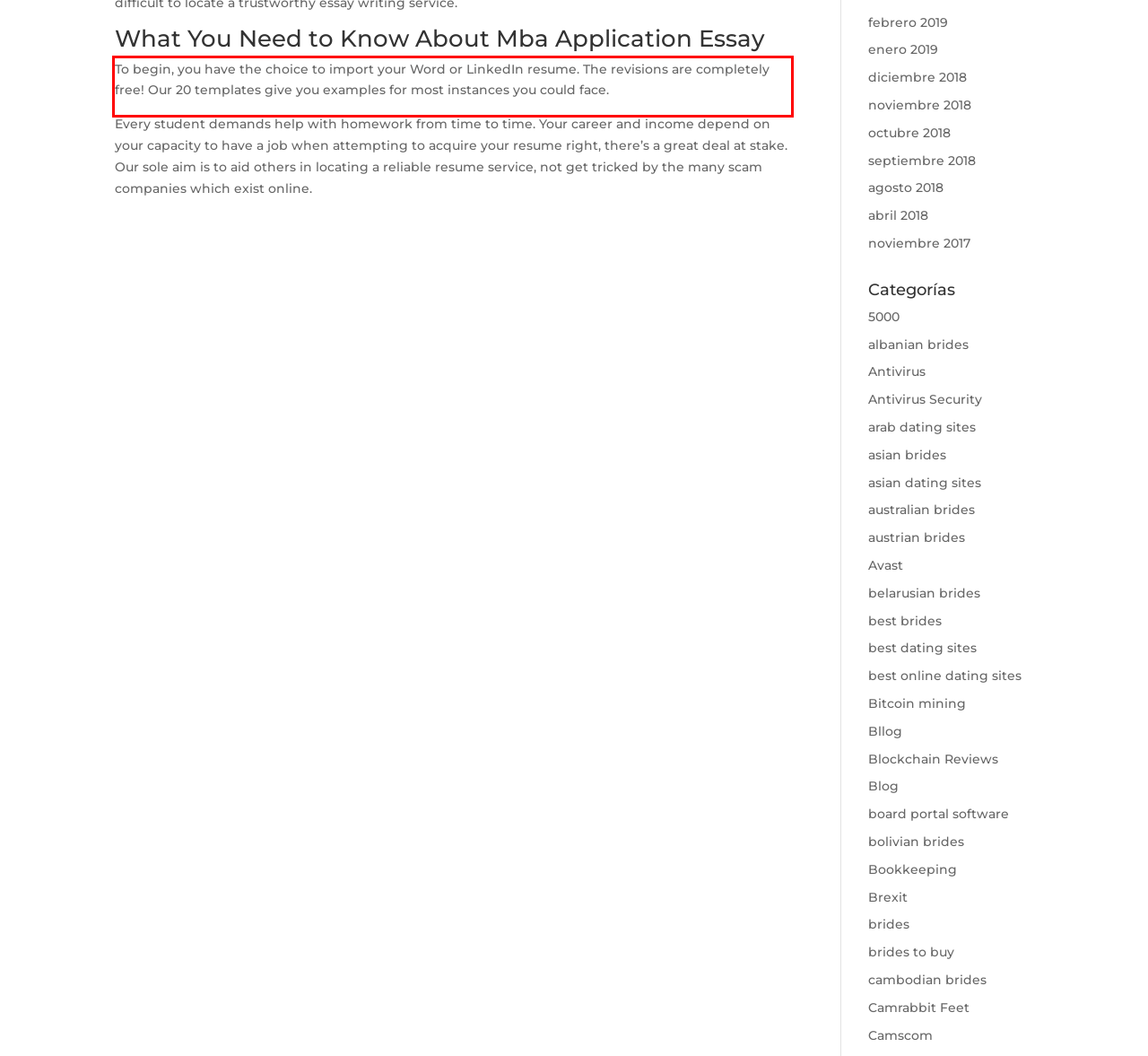Using the provided screenshot of a webpage, recognize and generate the text found within the red rectangle bounding box.

To begin, you have the choice to import your Word or LinkedIn resume. The revisions are completely free! Our 20 templates give you examples for most instances you could face.